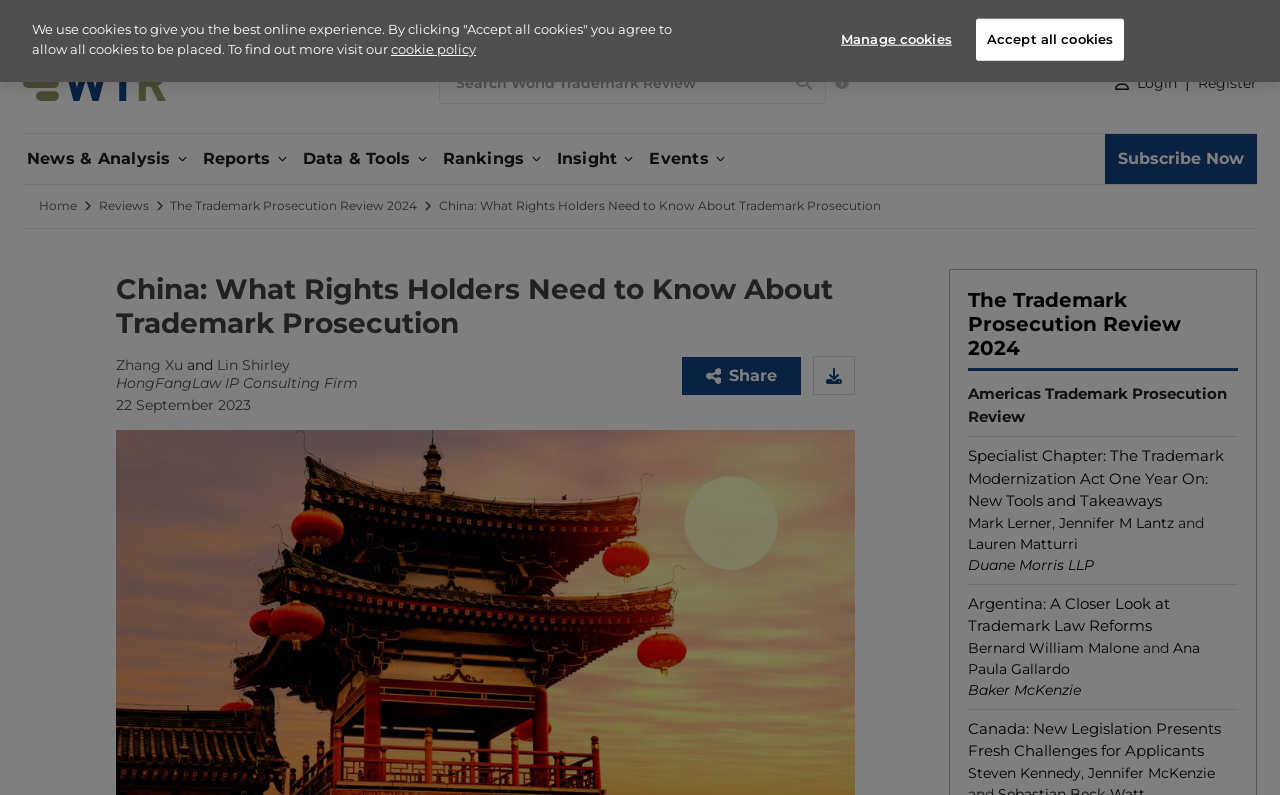Pinpoint the bounding box coordinates of the area that must be clicked to complete this instruction: "Read the 'Equilibrio Mural' article".

None